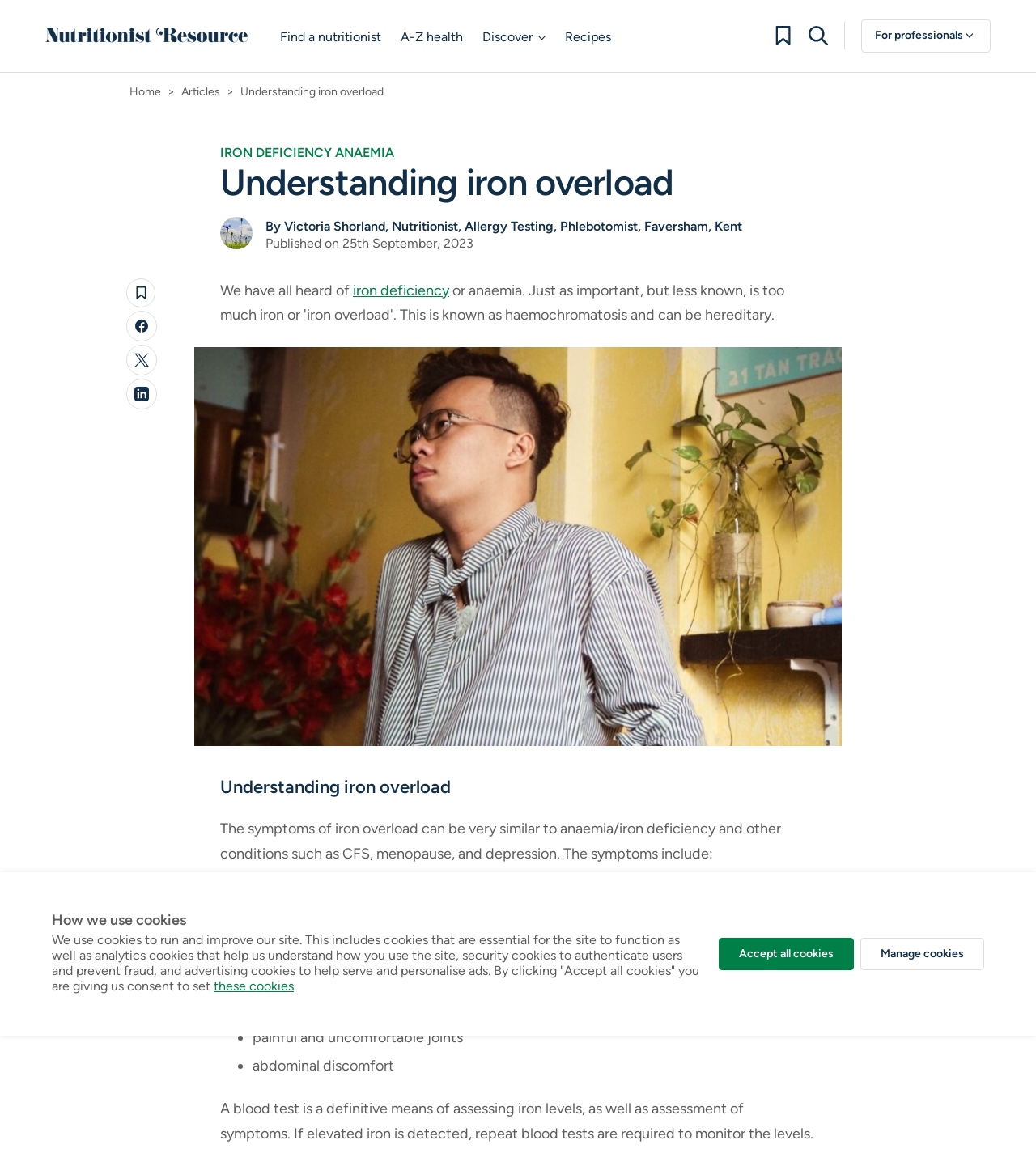Determine the bounding box coordinates for the area that should be clicked to carry out the following instruction: "Explore recipes".

[0.545, 0.023, 0.59, 0.044]